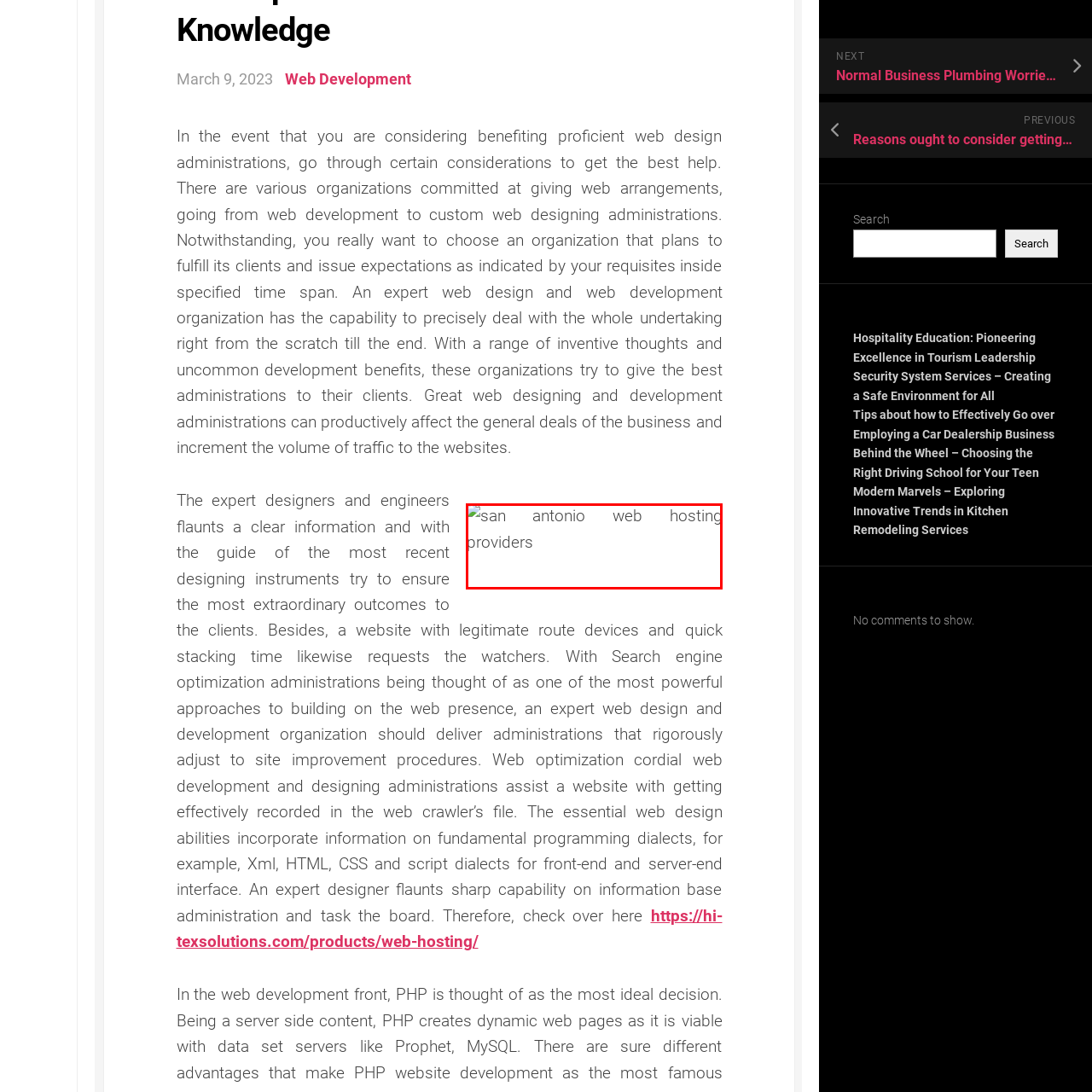What is the purpose of the image?  
Carefully review the image highlighted by the red outline and respond with a comprehensive answer based on the image's content.

The image is a visual representation related to 'San Antonio Web Hosting Providers', which implies that its purpose is to highlight web hosting services available in the San Antonio area.